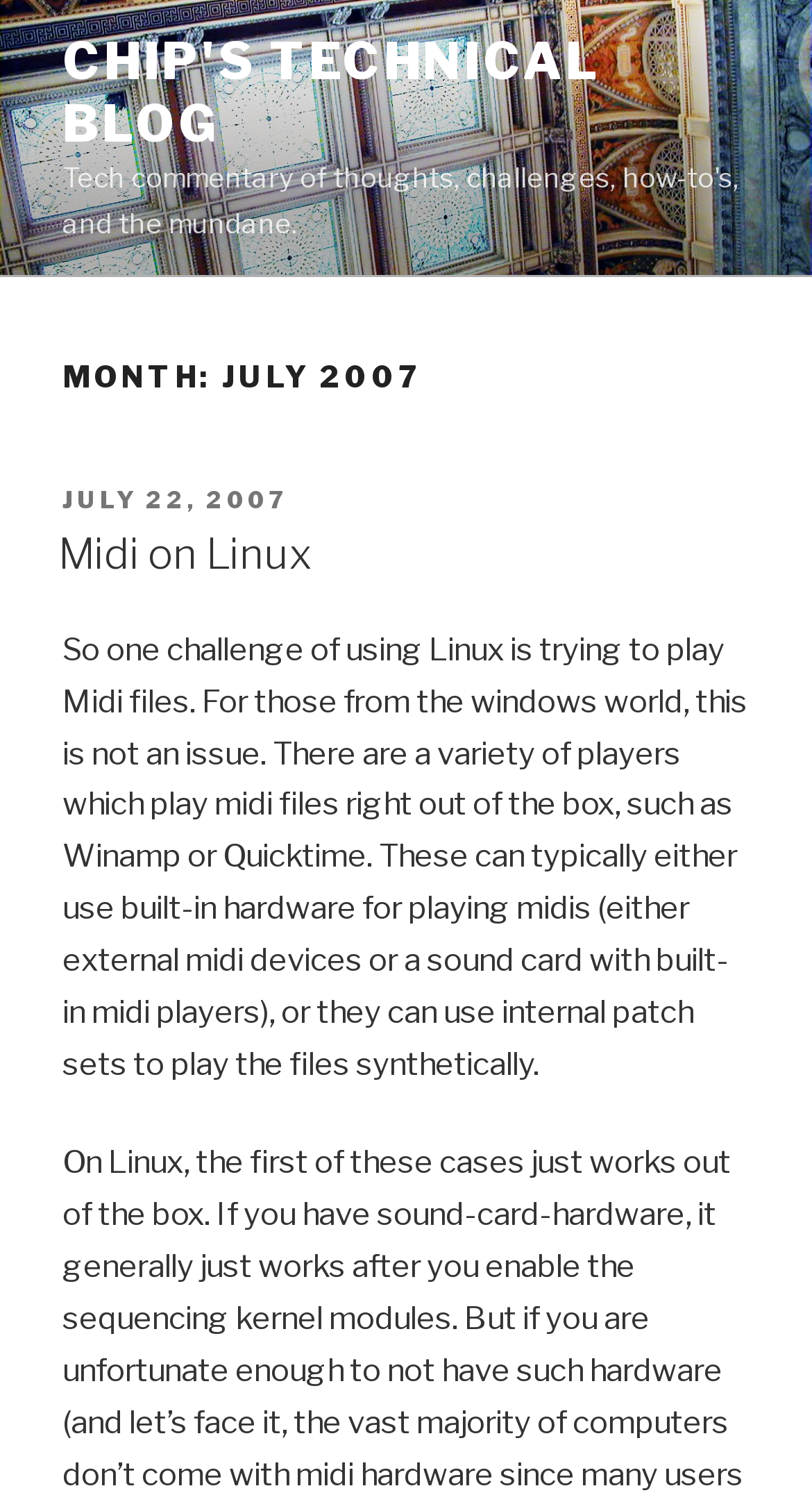How many paragraphs are in the blog post?
Please provide a single word or phrase as your answer based on the image.

1